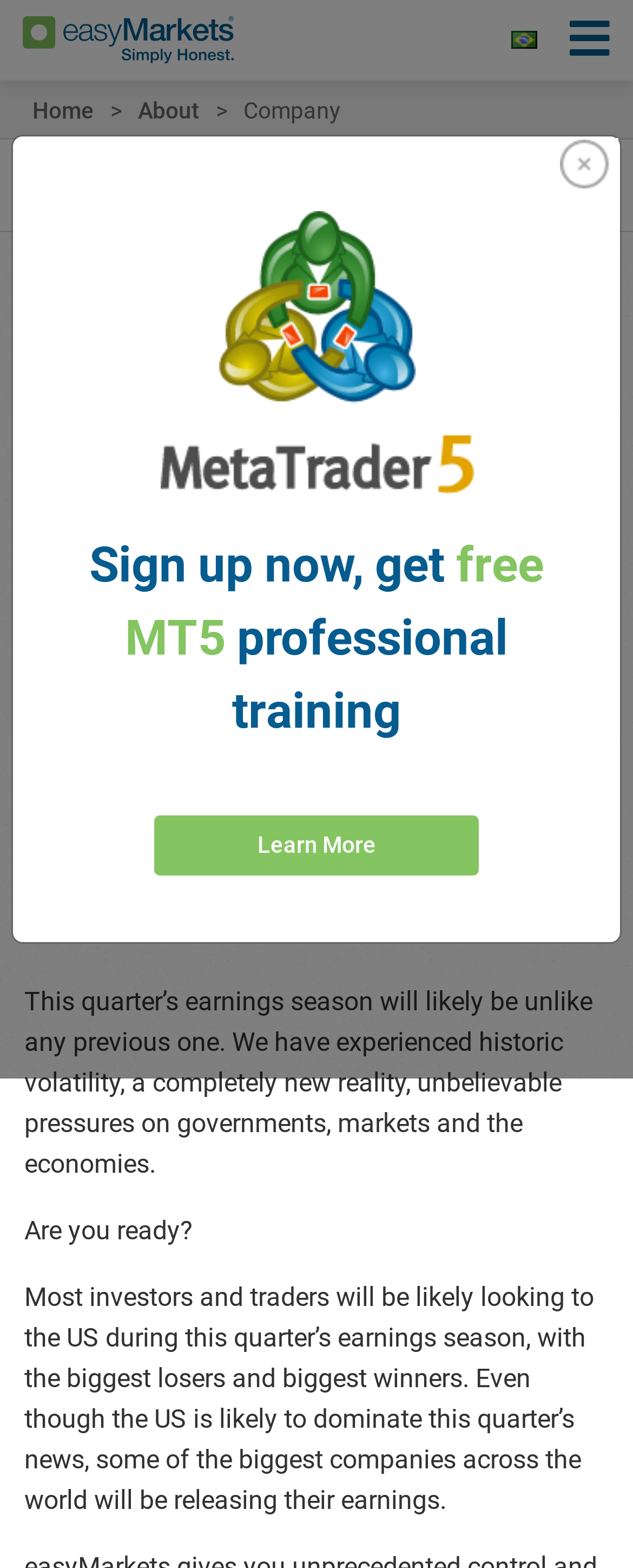Determine the bounding box for the described HTML element: "About". Ensure the coordinates are four float numbers between 0 and 1 in the format [left, top, right, bottom].

[0.218, 0.062, 0.315, 0.079]